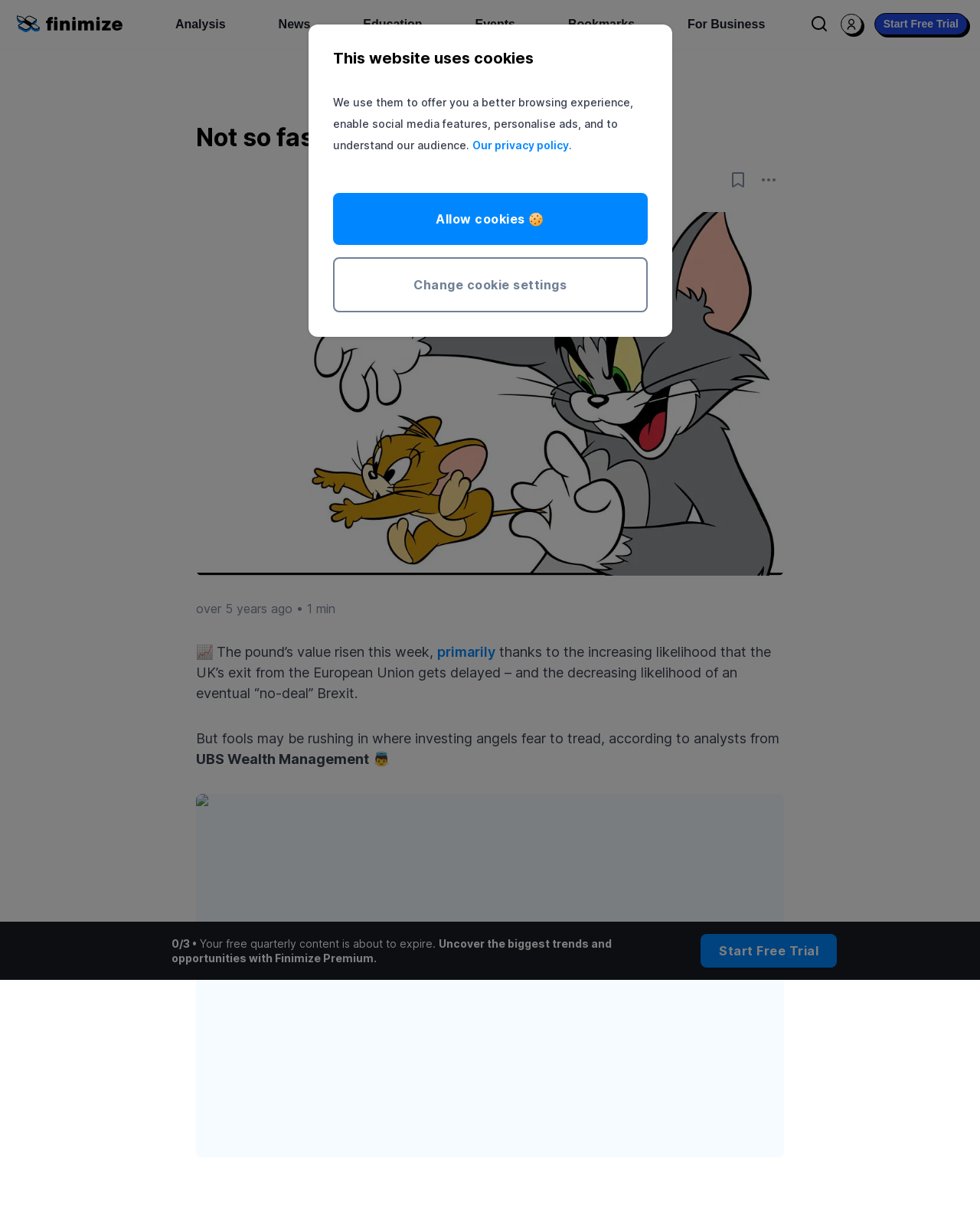Answer the question in one word or a short phrase:
What is the image below the article text?

Article Image